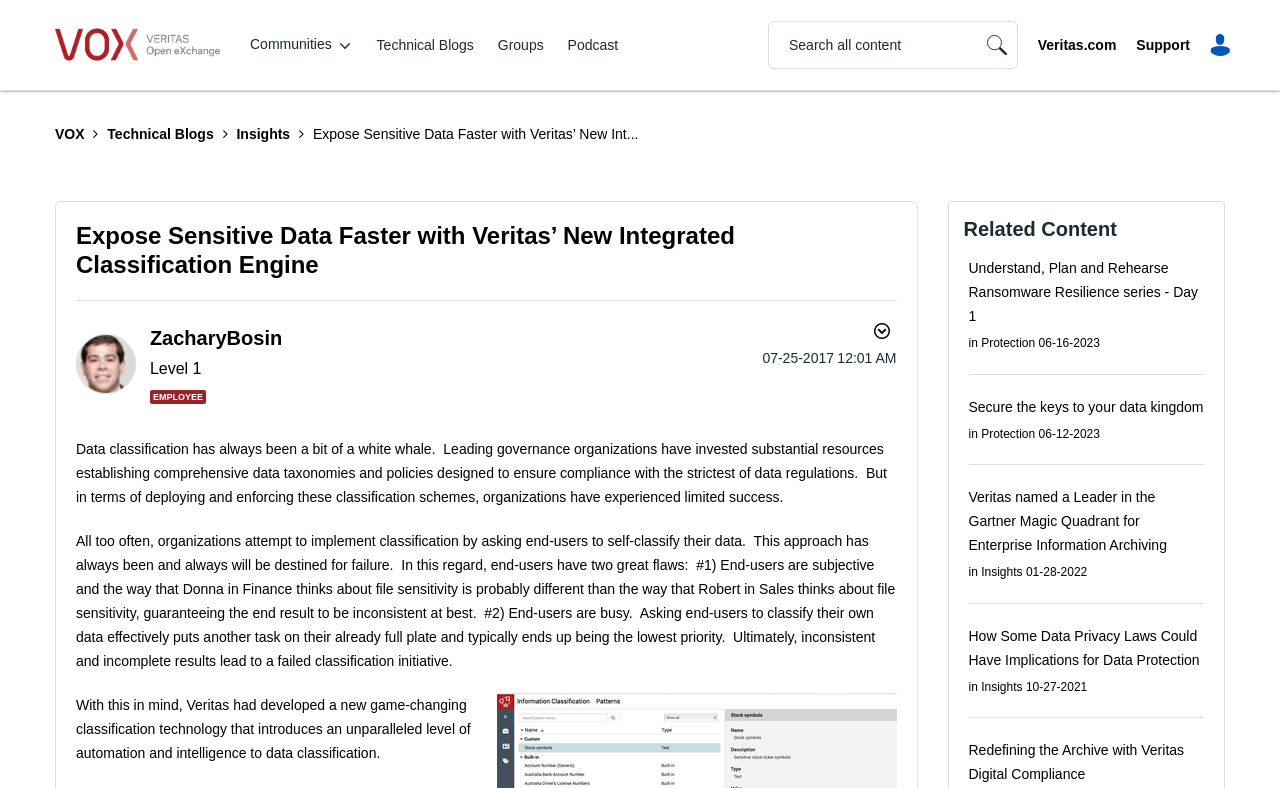Present a detailed account of what is displayed on the webpage.

The webpage appears to be a blog post or article page on a website called VOX. At the top, there is a heading with the website's name, "VOX", and a navigation menu with links to "Technical Blogs", "Groups", "Podcast", and "Communities". On the right side of the top section, there is a search bar with a button labeled "Search".

Below the top section, there is a breadcrumb navigation menu that shows the current page's location within the website's hierarchy. The breadcrumb menu includes links to "VOX", "Technical Blogs", "Insights", and the current page's title, "Expose Sensitive Data Faster with Veritas’ New Integrated Classification Engine".

The main content of the page is a blog post or article with a heading that matches the page's title. The article is written by an author named ZacharyBosin, and there is a link to view his profile. The article's content is divided into several paragraphs, which discuss the challenges of data classification and the limitations of traditional approaches. The article also introduces a new classification technology developed by Veritas.

On the right side of the article, there is a section labeled "Related Content" that lists several links to other articles or blog posts, along with their publication dates. These links are categorized under a topic called "Protection" and have dates ranging from 2021 to 2023.

At the bottom of the page, there are links to the website's main pages, including "Veritas.com", "Support", and a copyright notice.